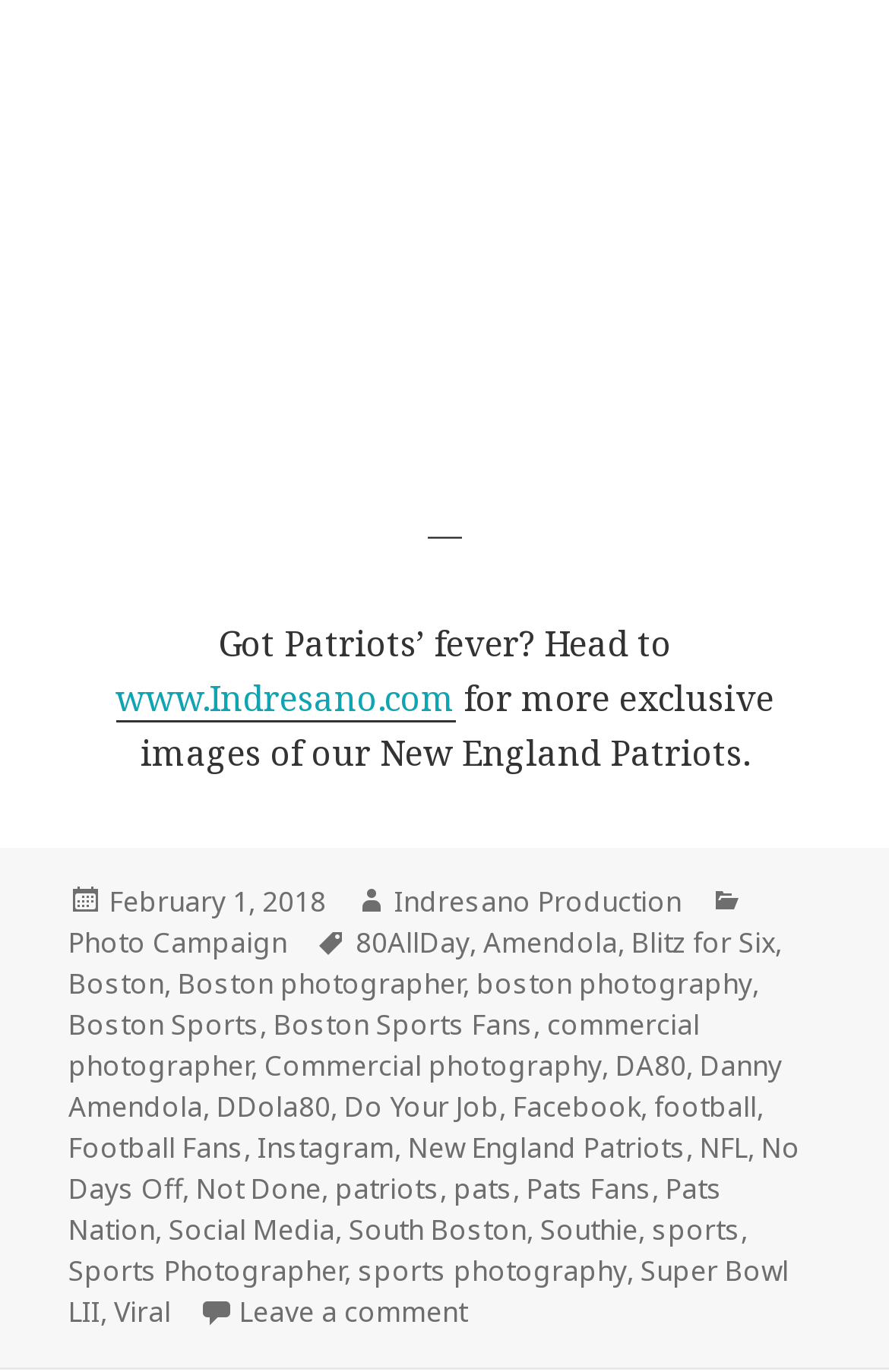Please give the bounding box coordinates of the area that should be clicked to fulfill the following instruction: "Read the post published on February 1, 2018". The coordinates should be in the format of four float numbers from 0 to 1, i.e., [left, top, right, bottom].

[0.123, 0.643, 0.367, 0.673]